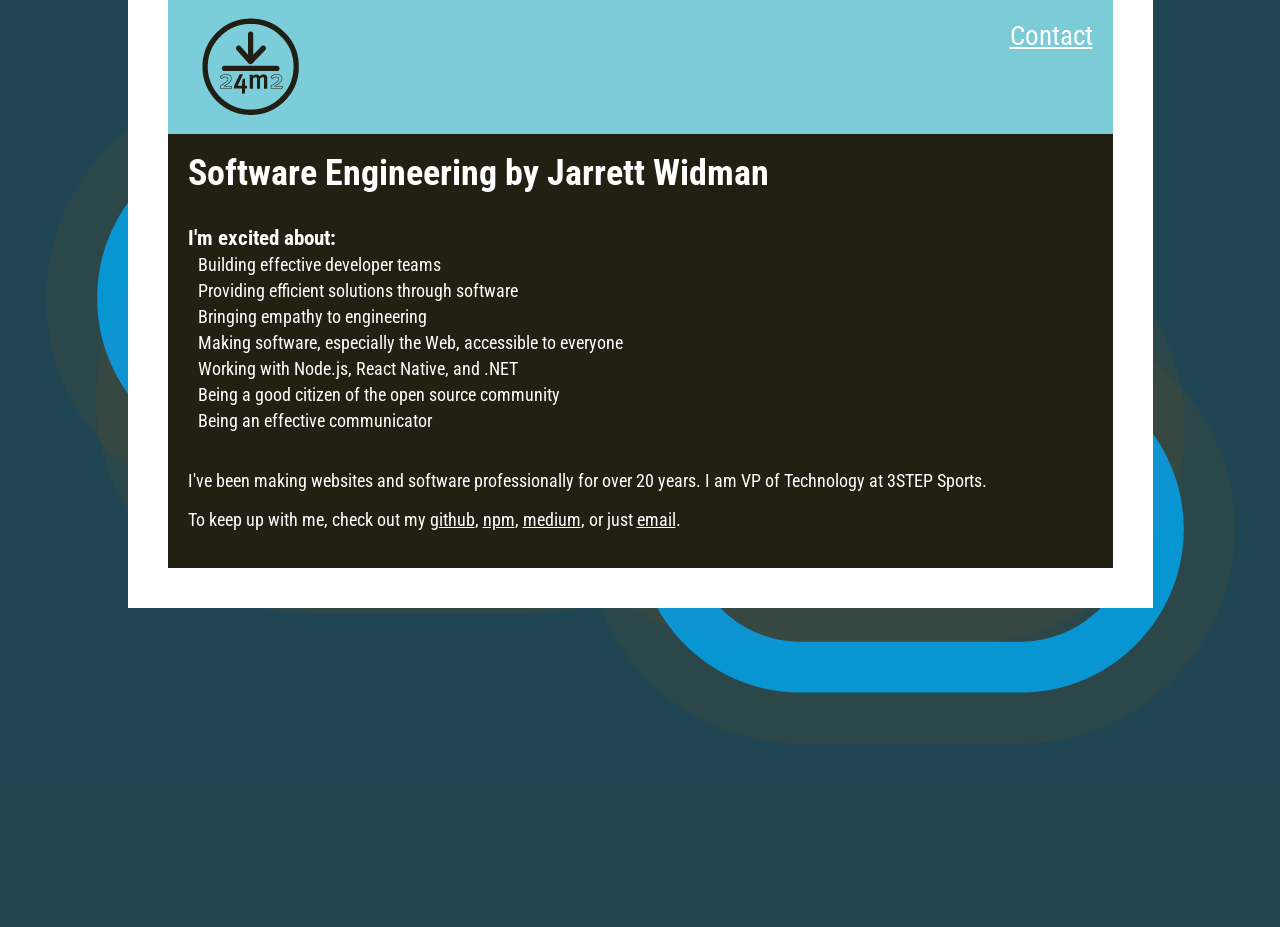Give an extensive and precise description of the webpage.

The webpage is a personal website for Jarrett Widman, a web developer, with a focus on software engineering. At the top right corner, there is a "Contact" link. On the top left, there is a logo image. Below the logo, there is a heading that reads "Software Engineering by Jarrett Widman". 

Underneath the heading, there is another heading that says "I'm excited about:". This is followed by a list of six bullet points, each describing Jarrett's interests and skills in software engineering, including building effective developer teams, providing efficient solutions, bringing empathy to engineering, making software accessible to everyone, working with specific technologies, and being a good citizen of the open source community.

Further down, there is a paragraph that starts with "To keep up with me, check out my" and is followed by links to Jarrett's profiles on GitHub, npm, and Medium, as well as a link to his email address. The paragraph ends with a period. Overall, the webpage is a brief introduction to Jarrett Widman's professional background and interests.